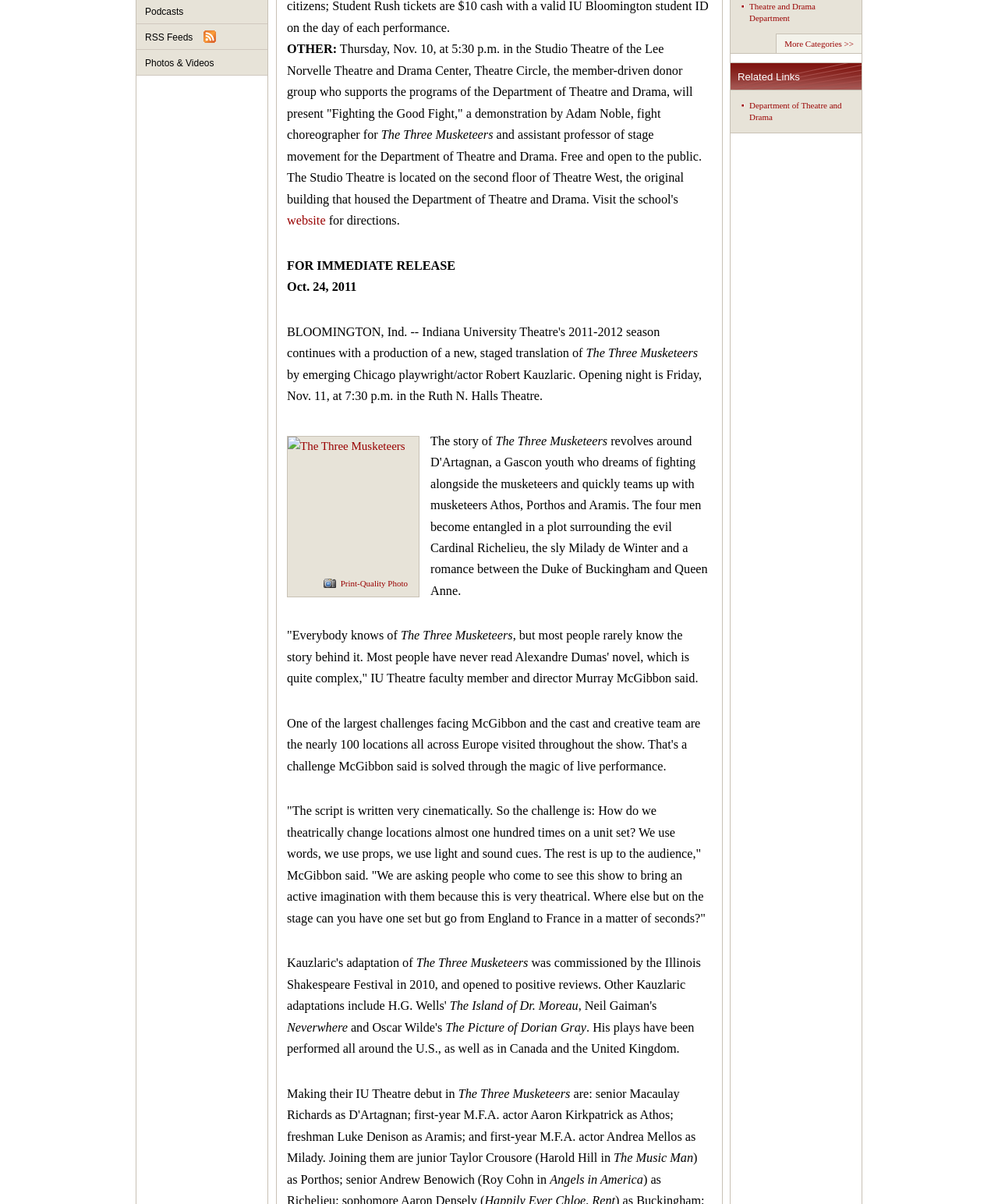Calculate the bounding box coordinates for the UI element based on the following description: "Theatre and Drama Department". Ensure the coordinates are four float numbers between 0 and 1, i.e., [left, top, right, bottom].

[0.751, 0.001, 0.817, 0.019]